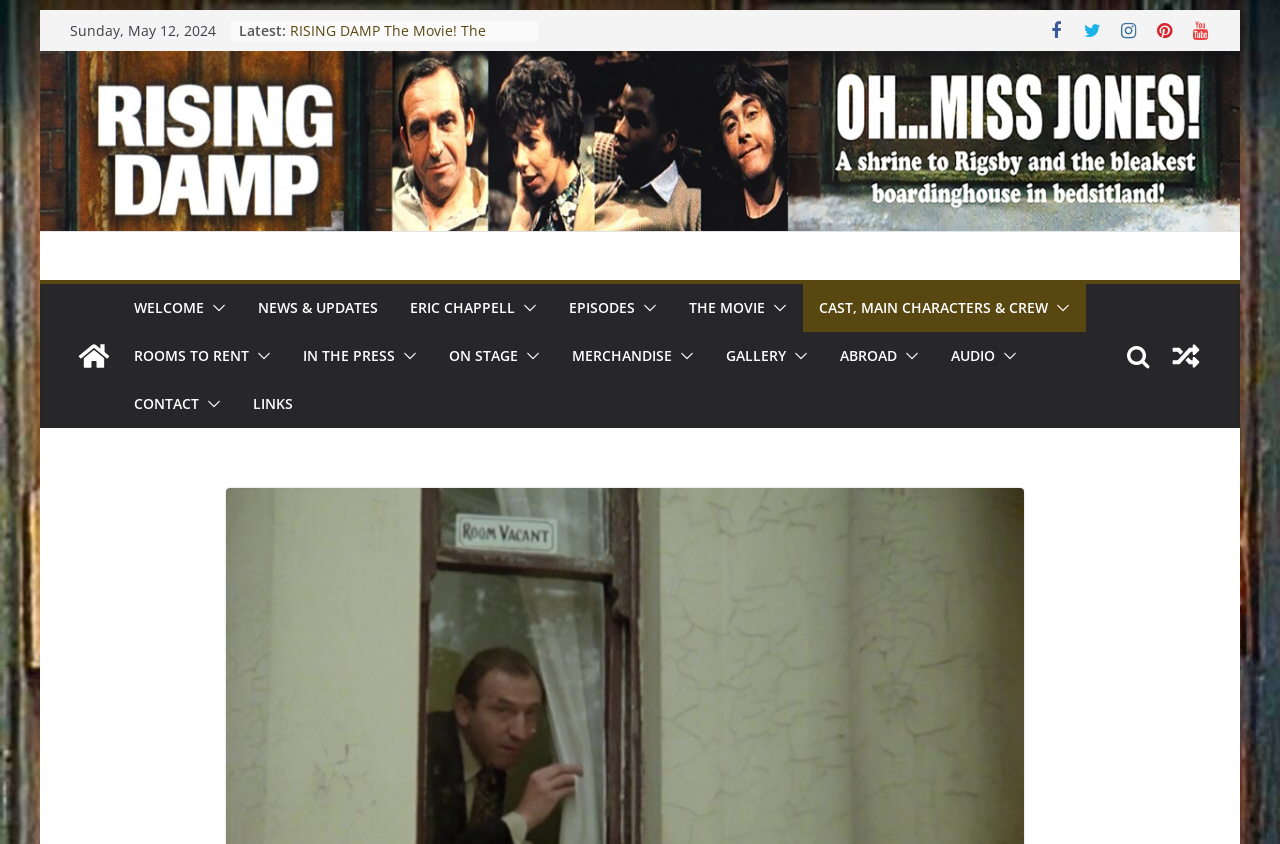Please mark the bounding box coordinates of the area that should be clicked to carry out the instruction: "Check the latest news".

[0.187, 0.024, 0.223, 0.047]